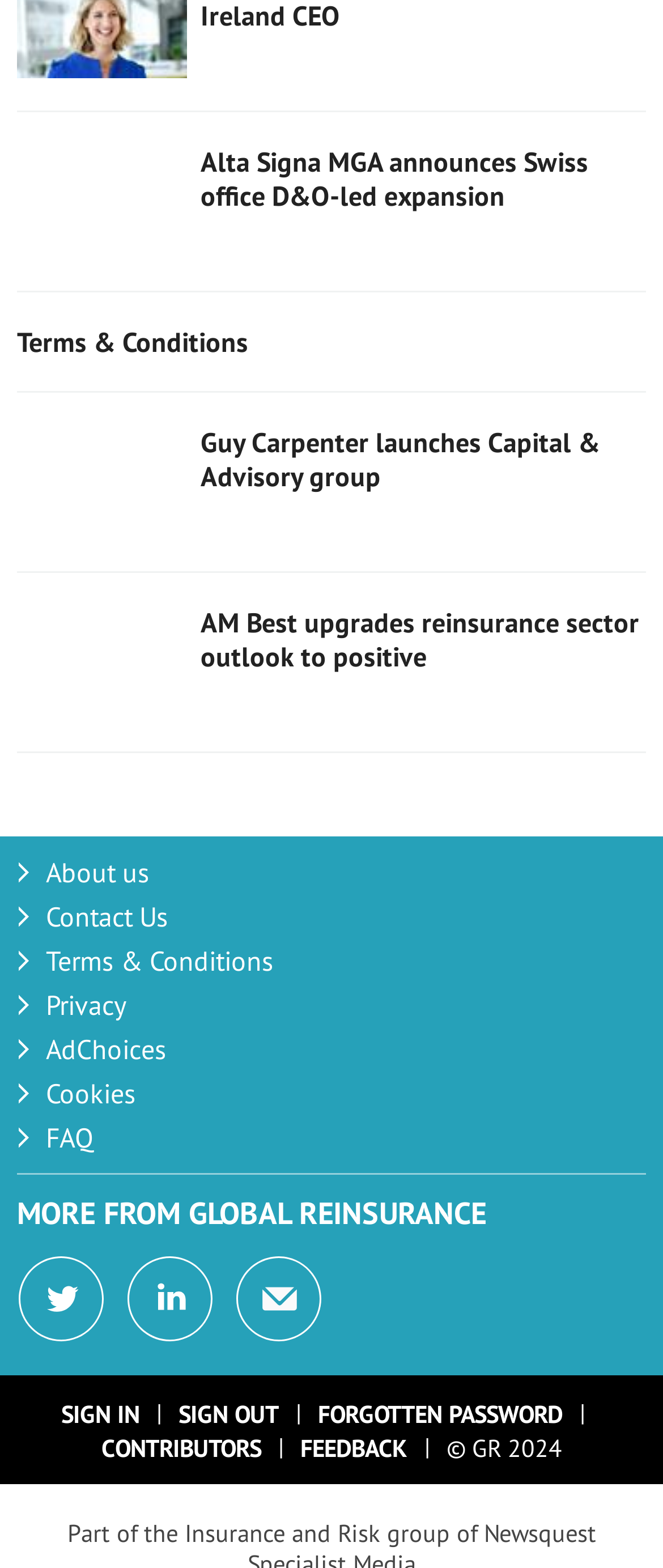Provide the bounding box coordinates for the specified HTML element described in this description: "Connect with us on LinkedIn". The coordinates should be four float numbers ranging from 0 to 1, in the format [left, top, right, bottom].

[0.19, 0.801, 0.323, 0.857]